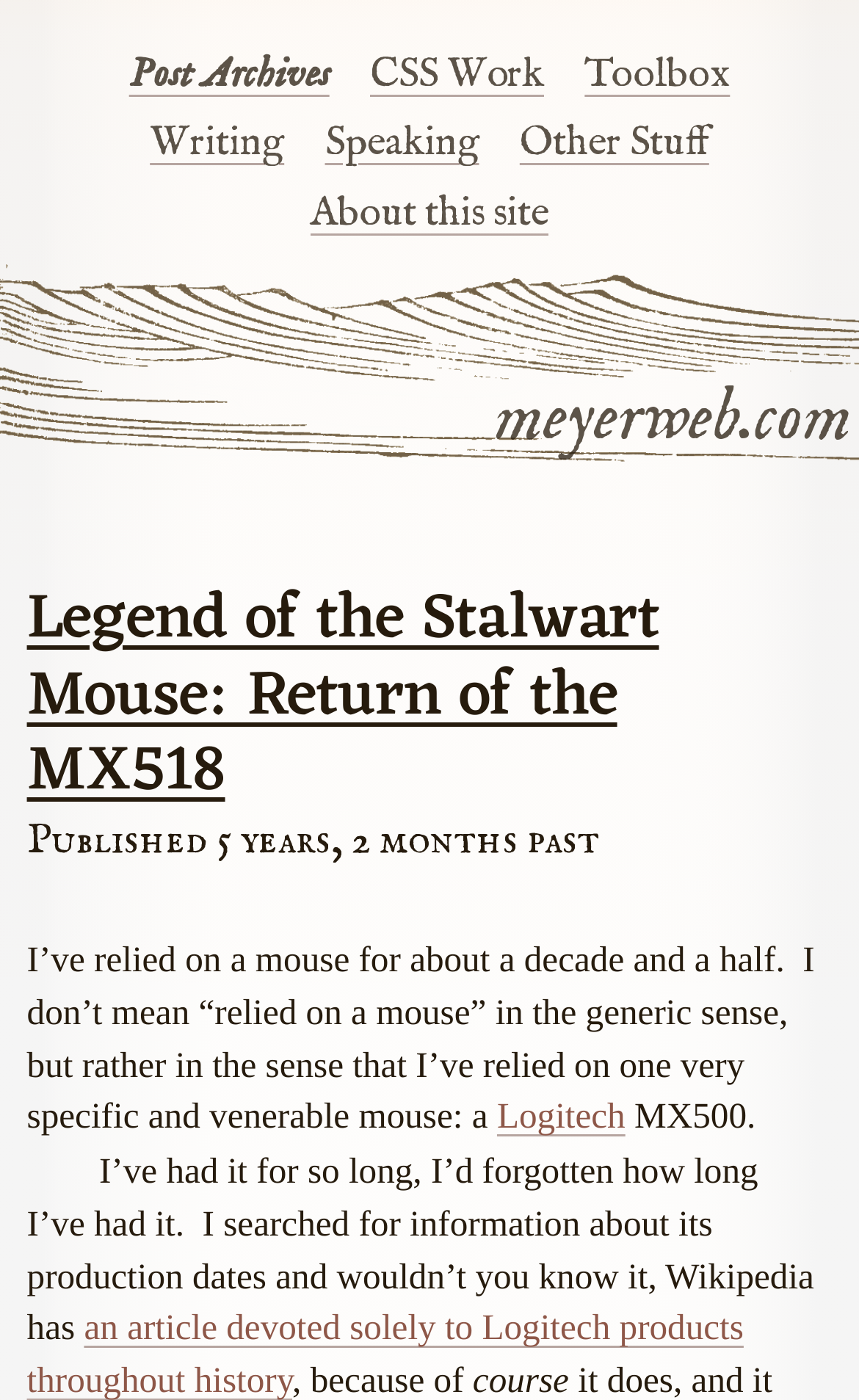Using the information from the screenshot, answer the following question thoroughly:
What is the author's favorite mouse?

The author mentions that they've relied on a specific mouse for about a decade and a half, and later mentions the Logitech MX500 as the specific model they've been using.